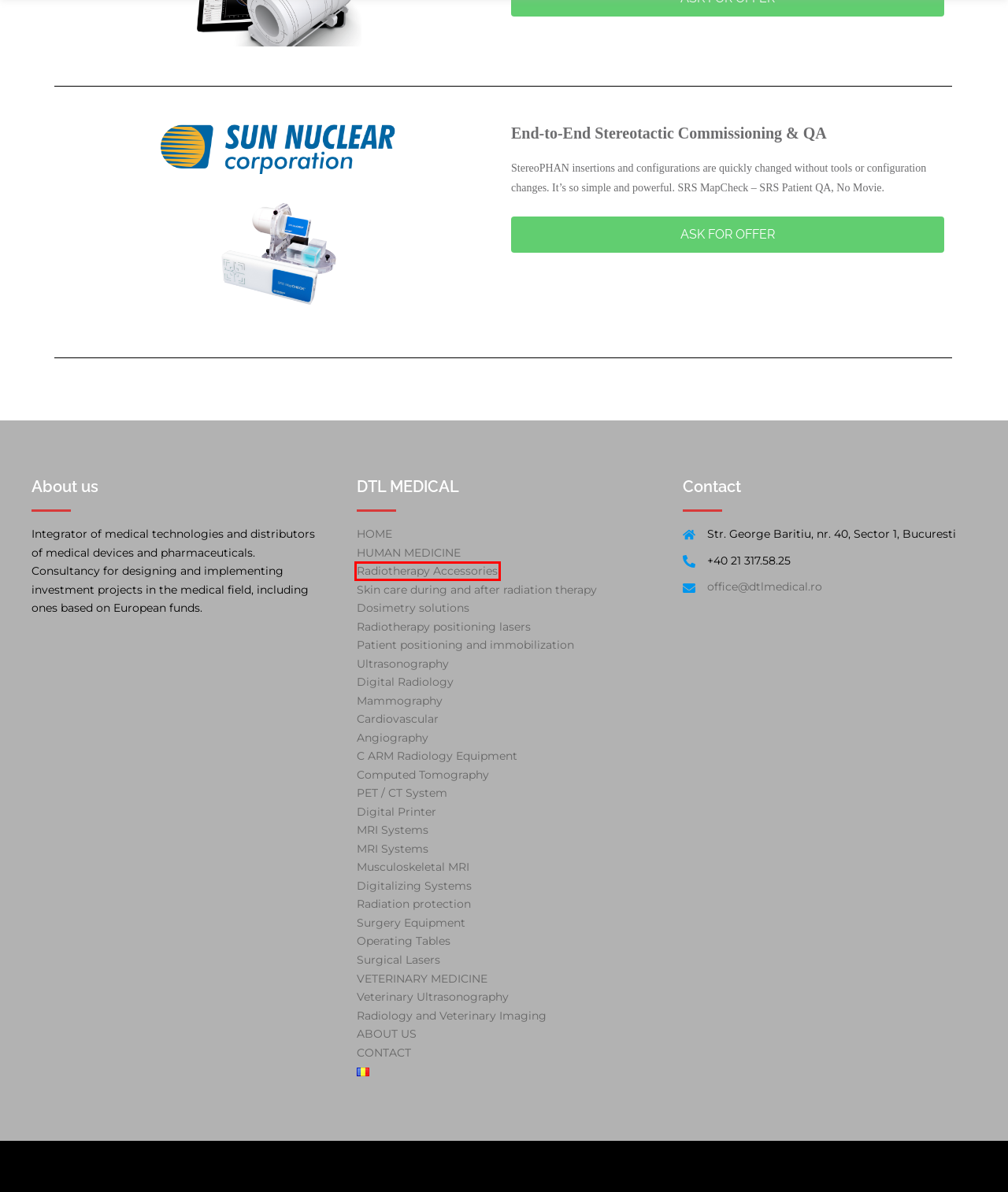Check out the screenshot of a webpage with a red rectangle bounding box. Select the best fitting webpage description that aligns with the new webpage after clicking the element inside the bounding box. Here are the candidates:
A. Radiation protection equipment – DTL Medical
B. Musculoskeletal MRI – DTL Medical
C. Ultrasonography – DTL Medical
D. PET / CT System – DTL Medical
E. Operating Tables – DTL Medical
F. Digitalizing Systems – DTL Medical
G. Computed Tomography – DTL Medical
H. Skin care during and after radiation therapy – DTL Medical

H